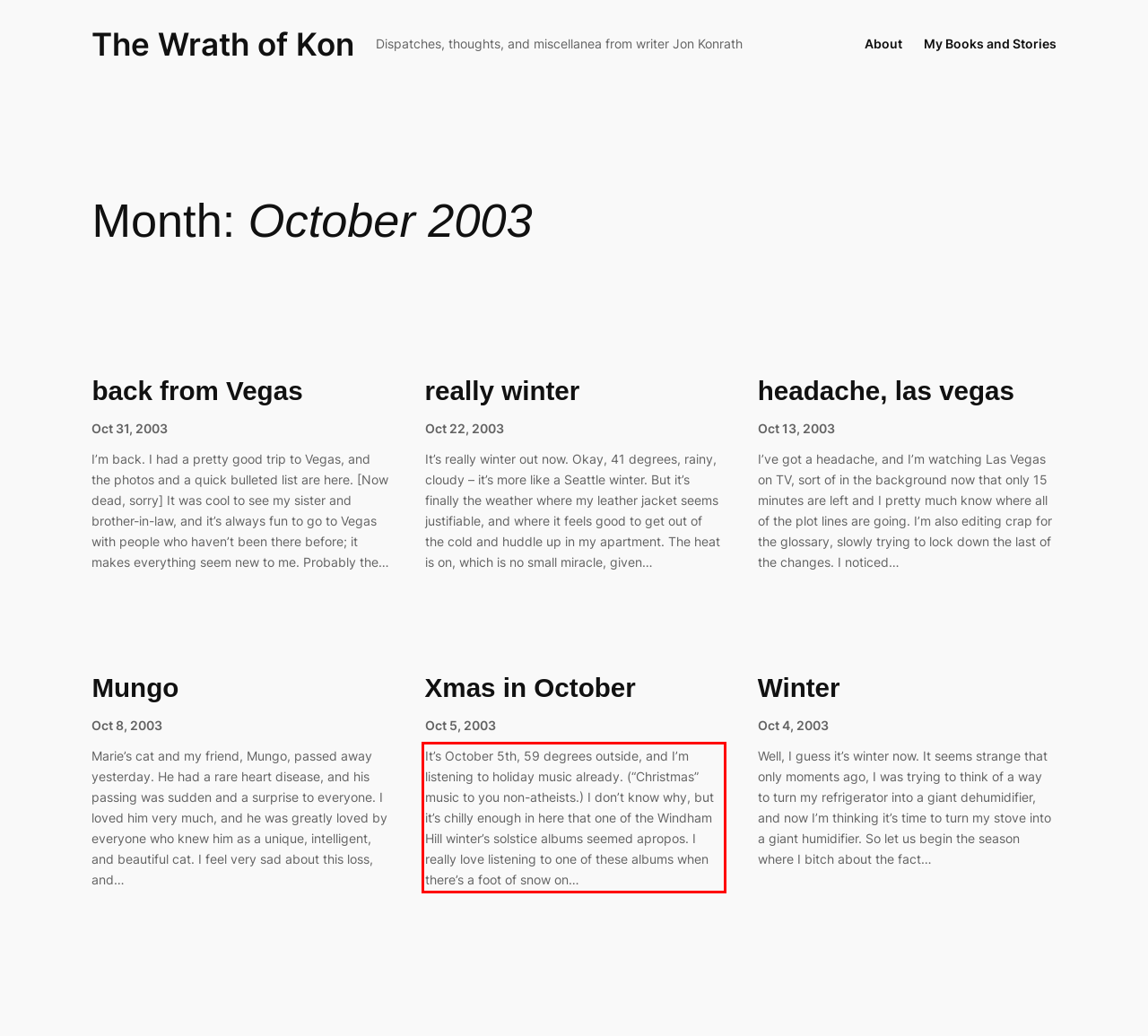Analyze the red bounding box in the provided webpage screenshot and generate the text content contained within.

It’s October 5th, 59 degrees outside, and I’m listening to holiday music already. (“Christmas” music to you non-atheists.) I don’t know why, but it’s chilly enough in here that one of the Windham Hill winter’s solstice albums seemed apropos. I really love listening to one of these albums when there’s a foot of snow on…